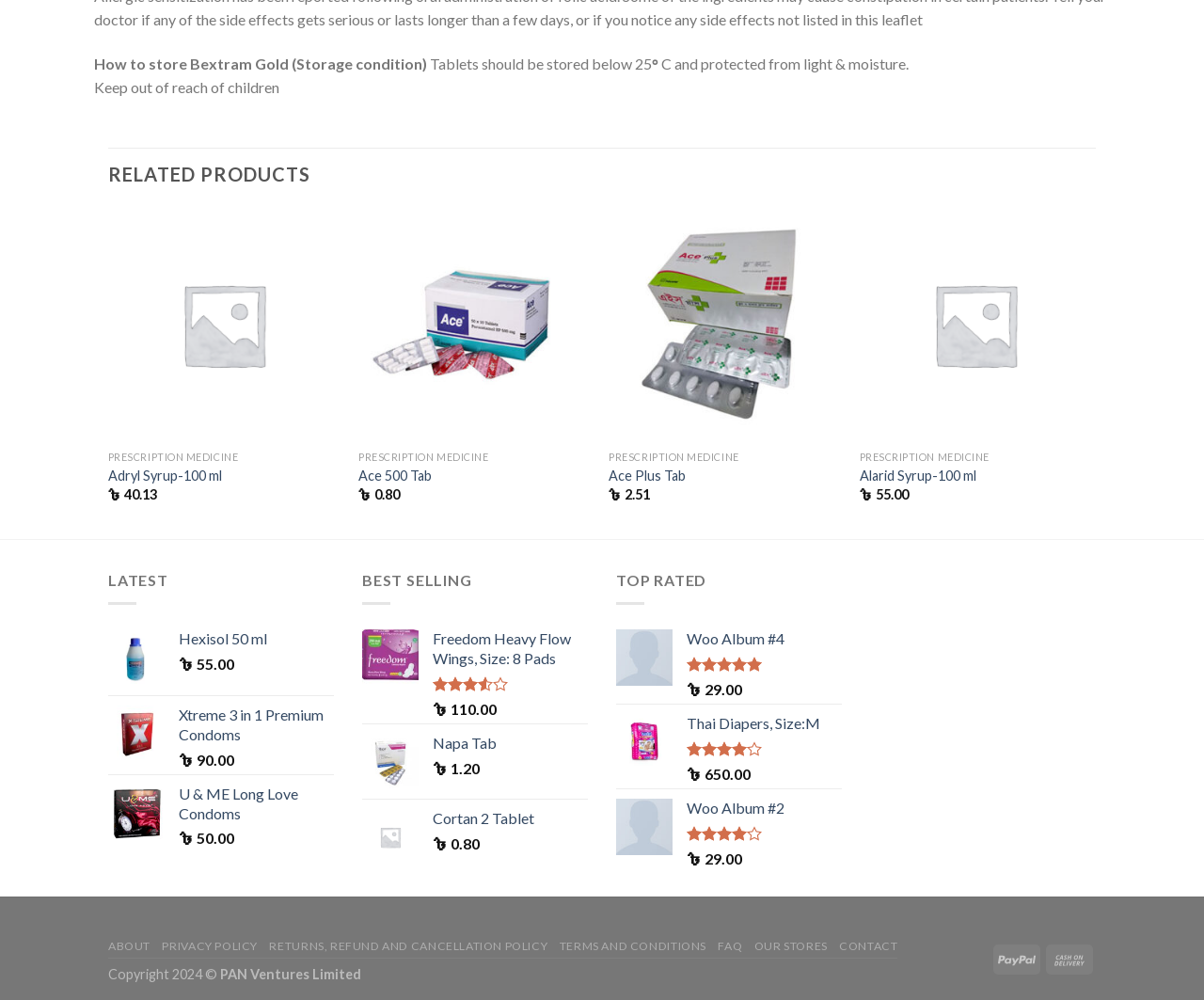Can you specify the bounding box coordinates of the area that needs to be clicked to fulfill the following instruction: "Add to wishlist of Alarid Syrup-100 ml"?

[0.863, 0.254, 0.895, 0.283]